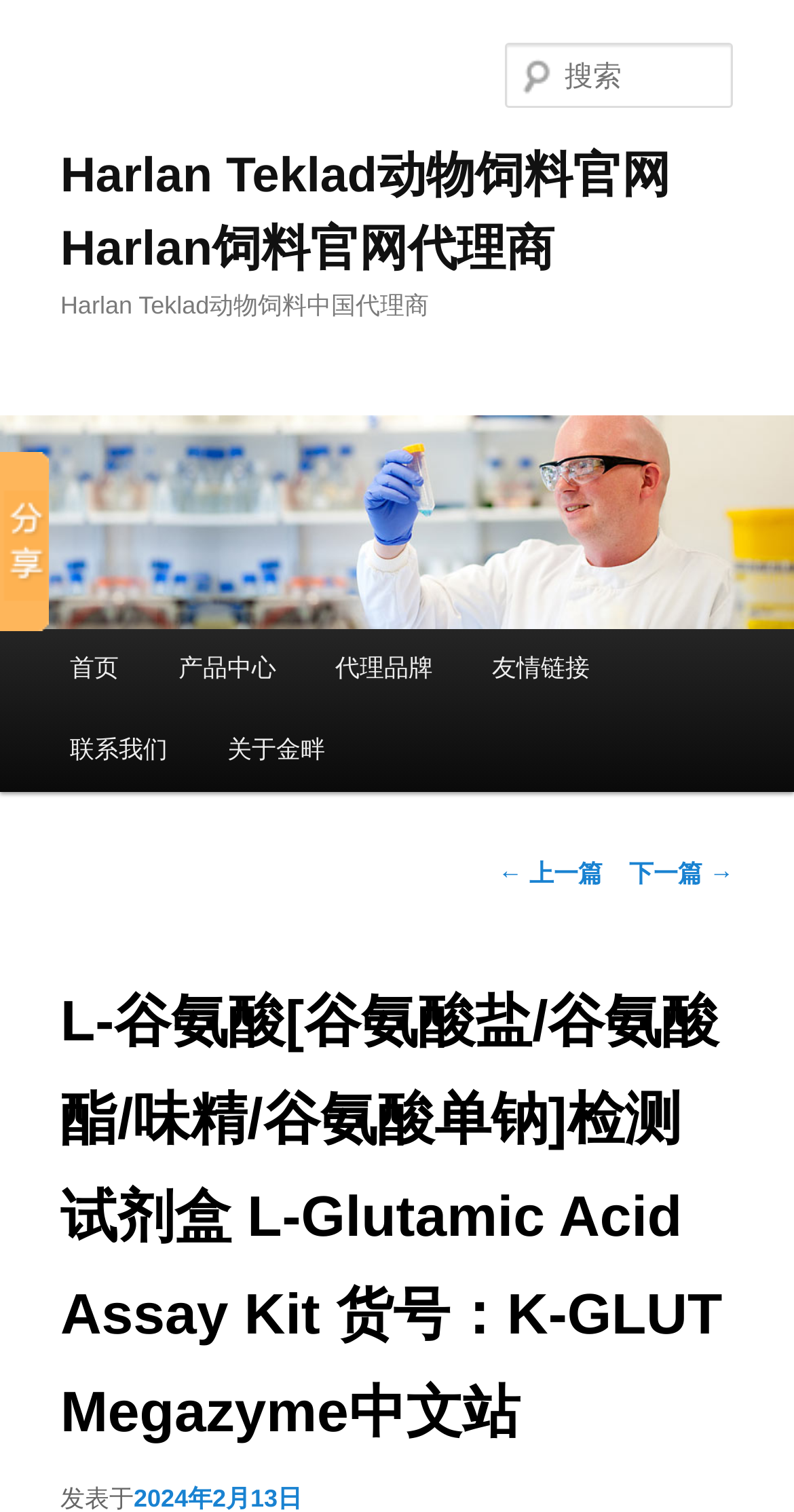Determine the bounding box coordinates for the clickable element to execute this instruction: "Search for products". Provide the coordinates as four float numbers between 0 and 1, i.e., [left, top, right, bottom].

[0.637, 0.028, 0.924, 0.072]